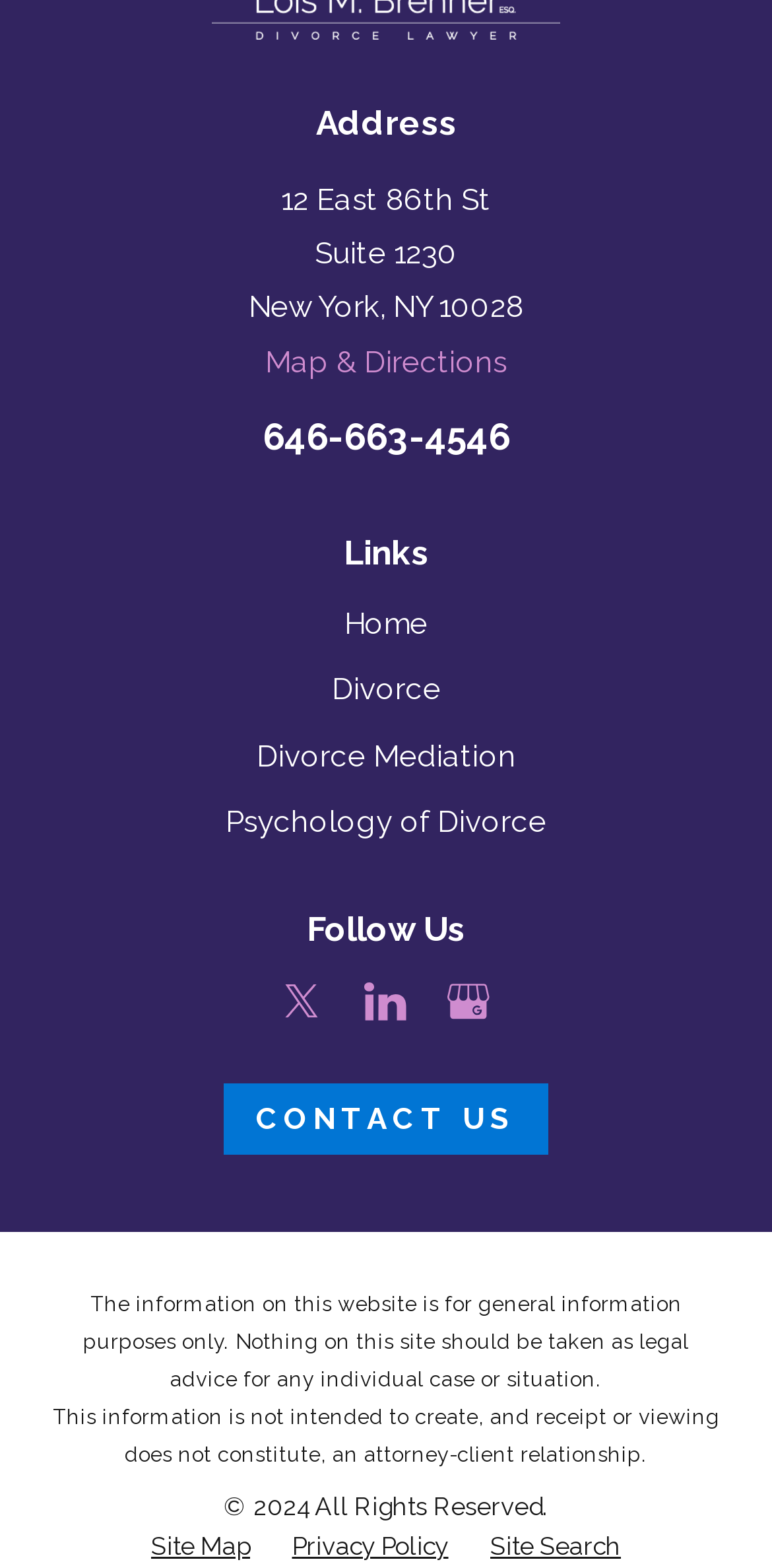What is the phone number of the law firm?
Examine the image and give a concise answer in one word or a short phrase.

646-663-4546